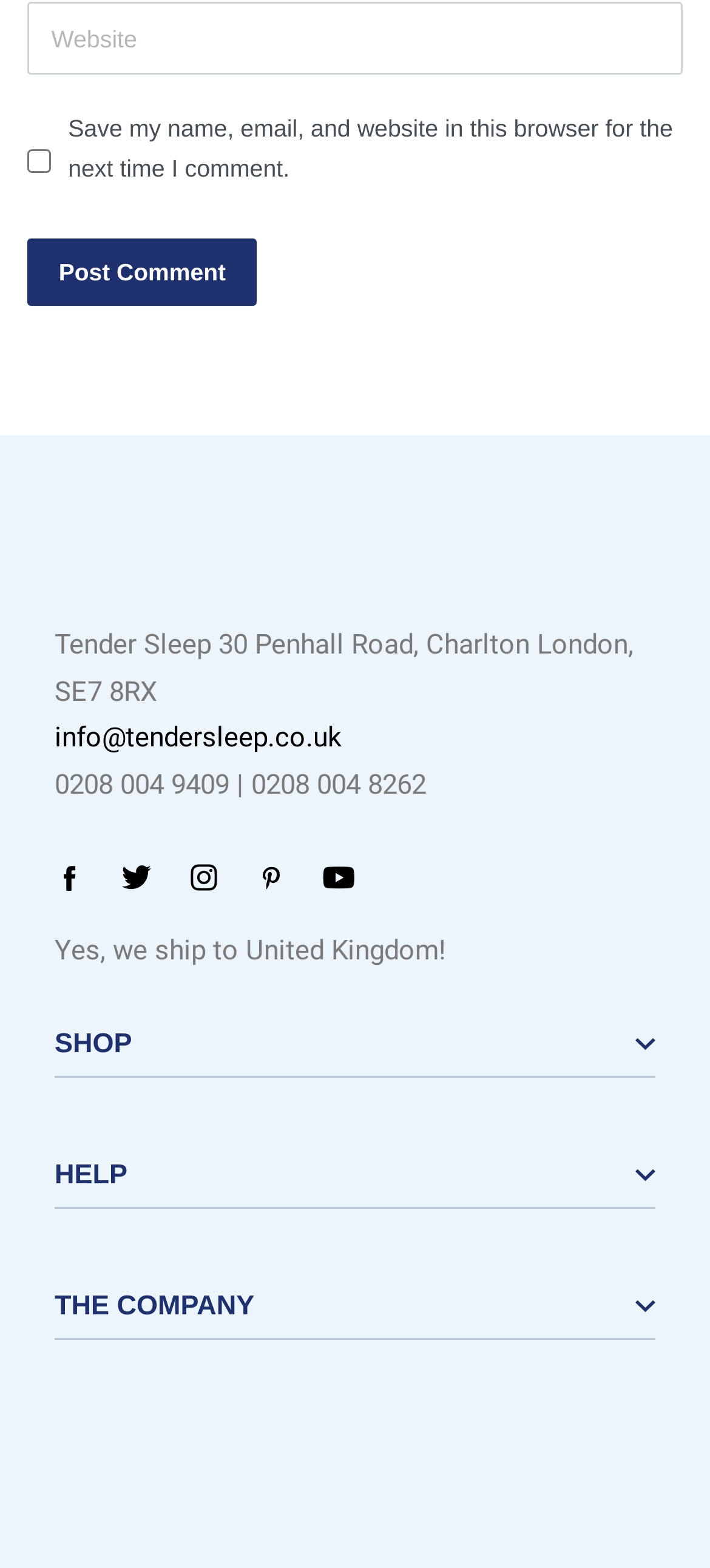From the webpage screenshot, predict the bounding box of the UI element that matches this description: "Return Policy".

[0.077, 0.856, 0.923, 0.884]